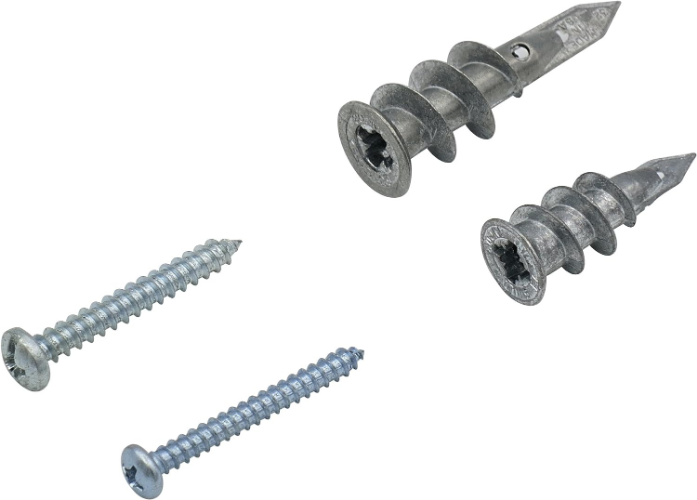Offer a detailed account of the various components present in the image.

The image showcases a variety of screws included in a self-drilling drywall anchor kit. This kit comprises a total of 100 pieces, featuring both large and small anchors designed for optimal performance in drywall applications. The product is highlighted for its ease of use, as it requires no hole preparation, allowing for straightforward installation. 

In the image, two different types of screws are visible: larger anchors with a deep thread design, capable of holding significant weight, and smaller screws that are ideal for lighter applications. Constructed from durable zinc, these screws are engineered to provide long-lasting performance and can be easily removed without damaging the surrounding material. This anchor kit, priced at $16.99, is especially suitable for hanging heavier items such as artworks and shelves securely.